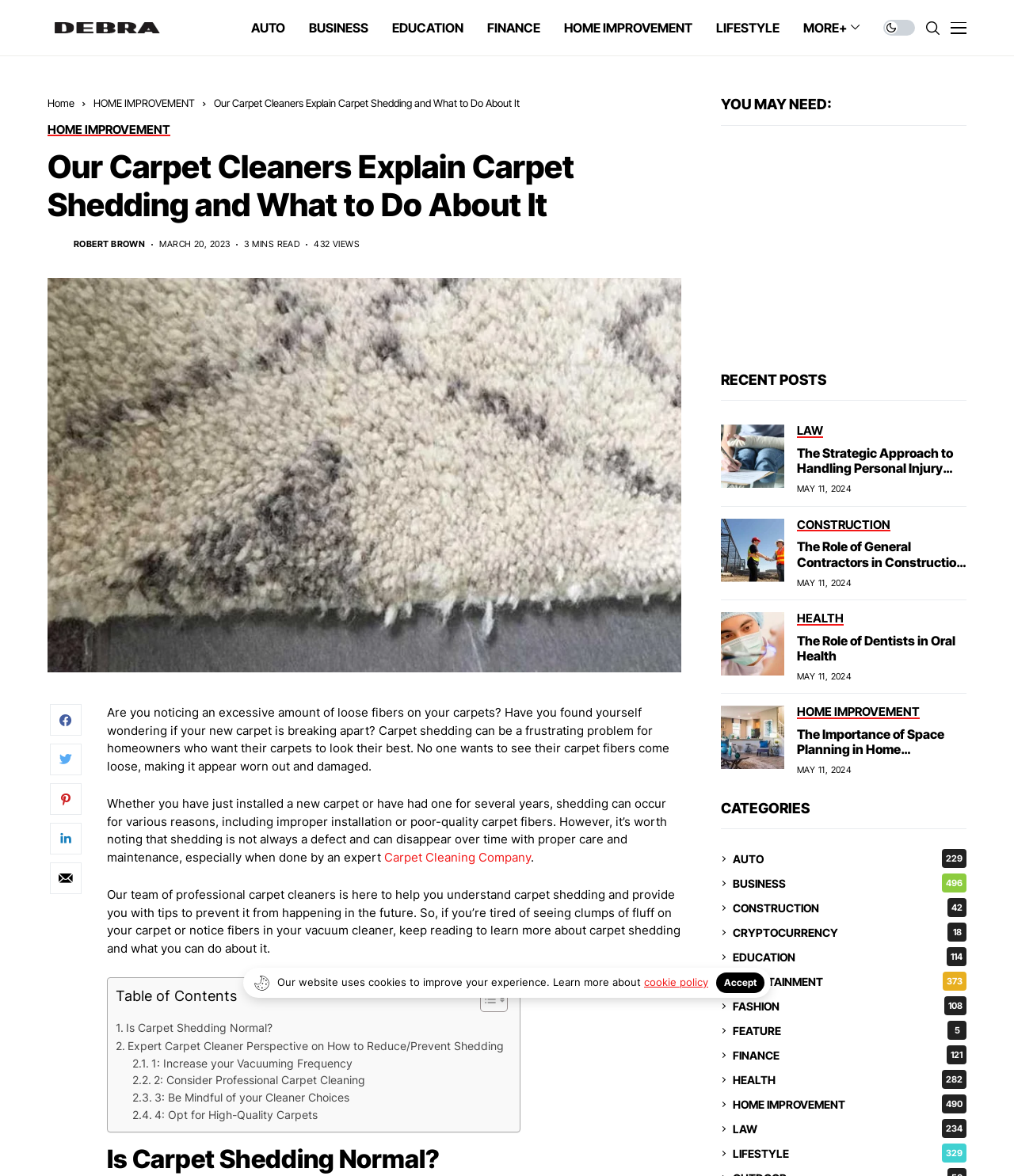What is the topic of the article?
Respond to the question with a well-detailed and thorough answer.

Based on the webpage content, the topic of the article is carpet shedding, which is evident from the title 'Our Carpet Cleaners Explain Carpet Shedding and What to Do About It' and the subsequent paragraphs discussing the issue.